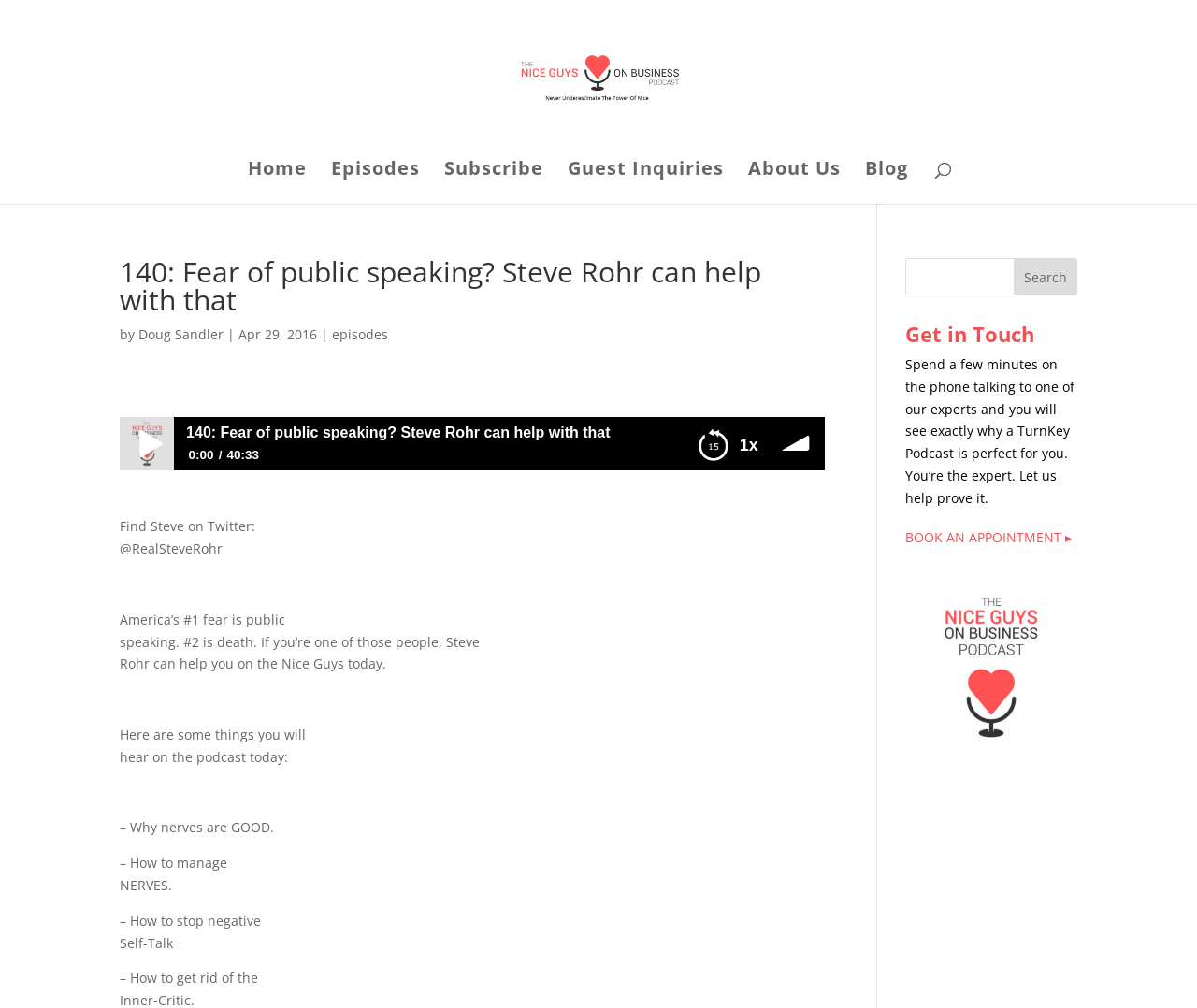Please look at the image and answer the question with a detailed explanation: What is the duration of the podcast episode?

The duration of the podcast episode is '40:33' as indicated by the text '40:33' which is a common way to indicate the duration of a podcast episode or a video.